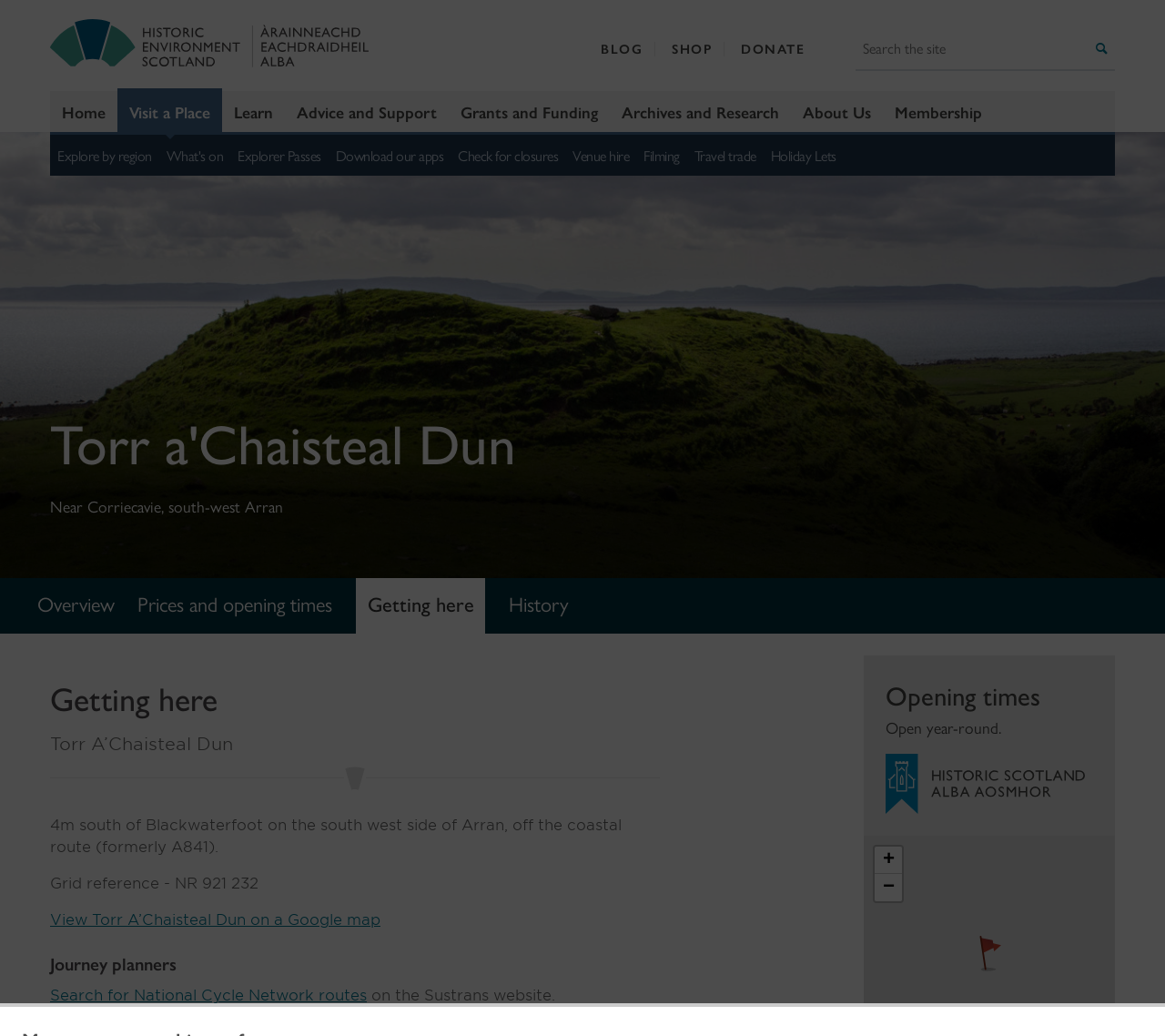What is the name of the historic place?
Observe the image and answer the question with a one-word or short phrase response.

Torr A’Chaisteal Dun